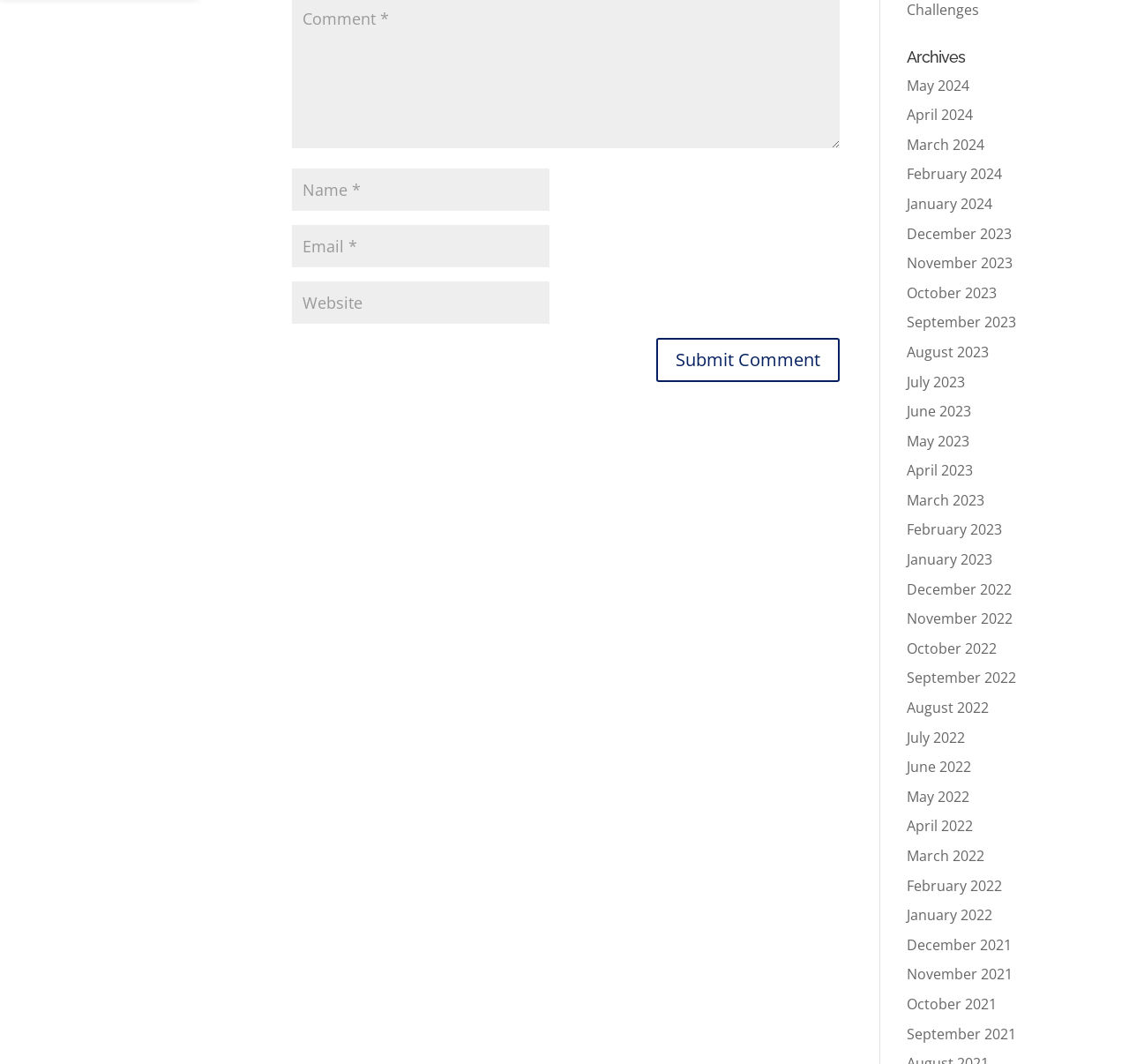Find the bounding box coordinates for the area that must be clicked to perform this action: "Enter your website".

[0.258, 0.265, 0.486, 0.304]